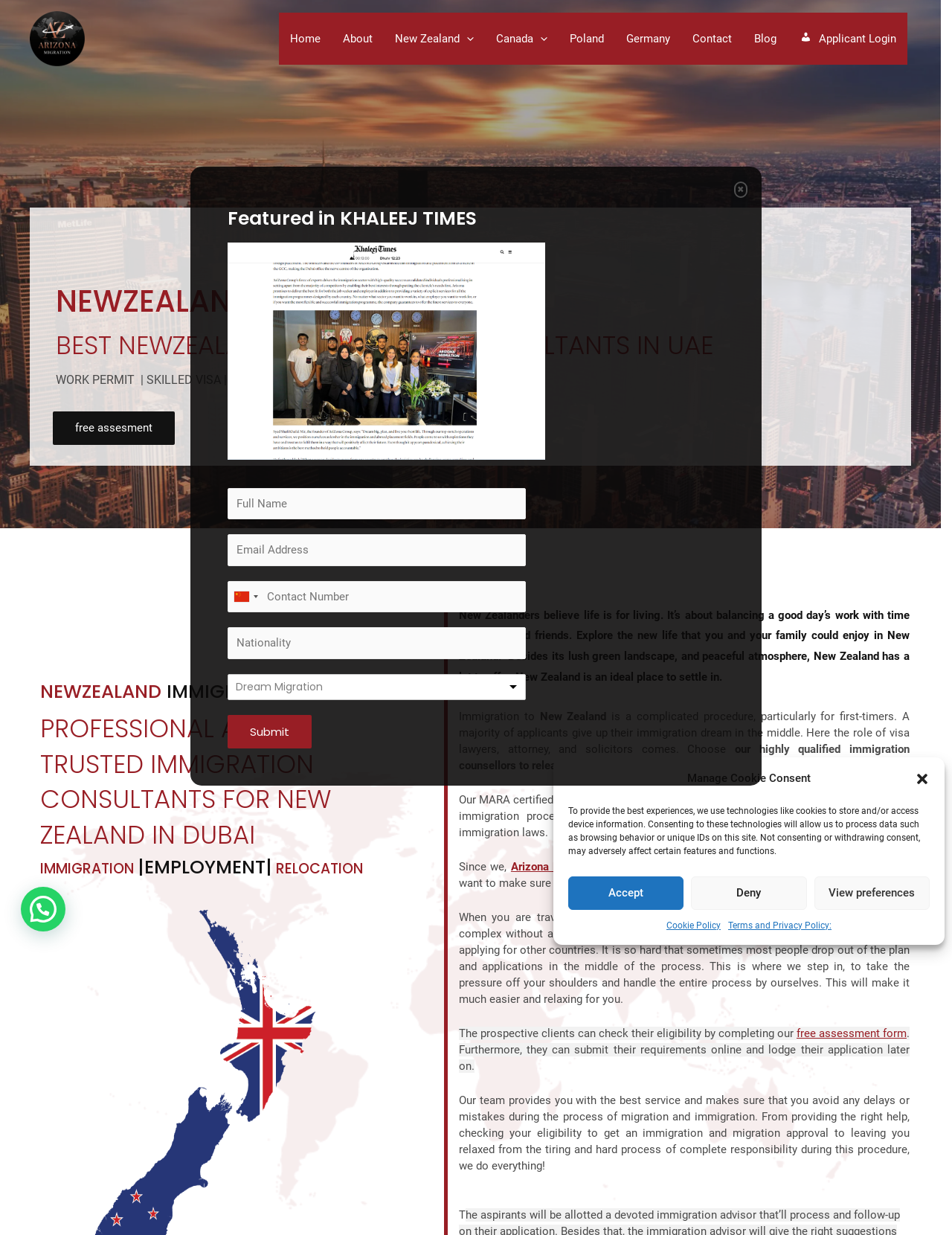Please analyze the image and provide a thorough answer to the question:
What is the purpose of the 'free assesment' button?

The 'free assesment' button is likely a call-to-action for users to get a free assessment of their eligibility for New Zealand immigration. This is inferred from the context of the webpage, which appears to be a consultancy service for New Zealand immigration.